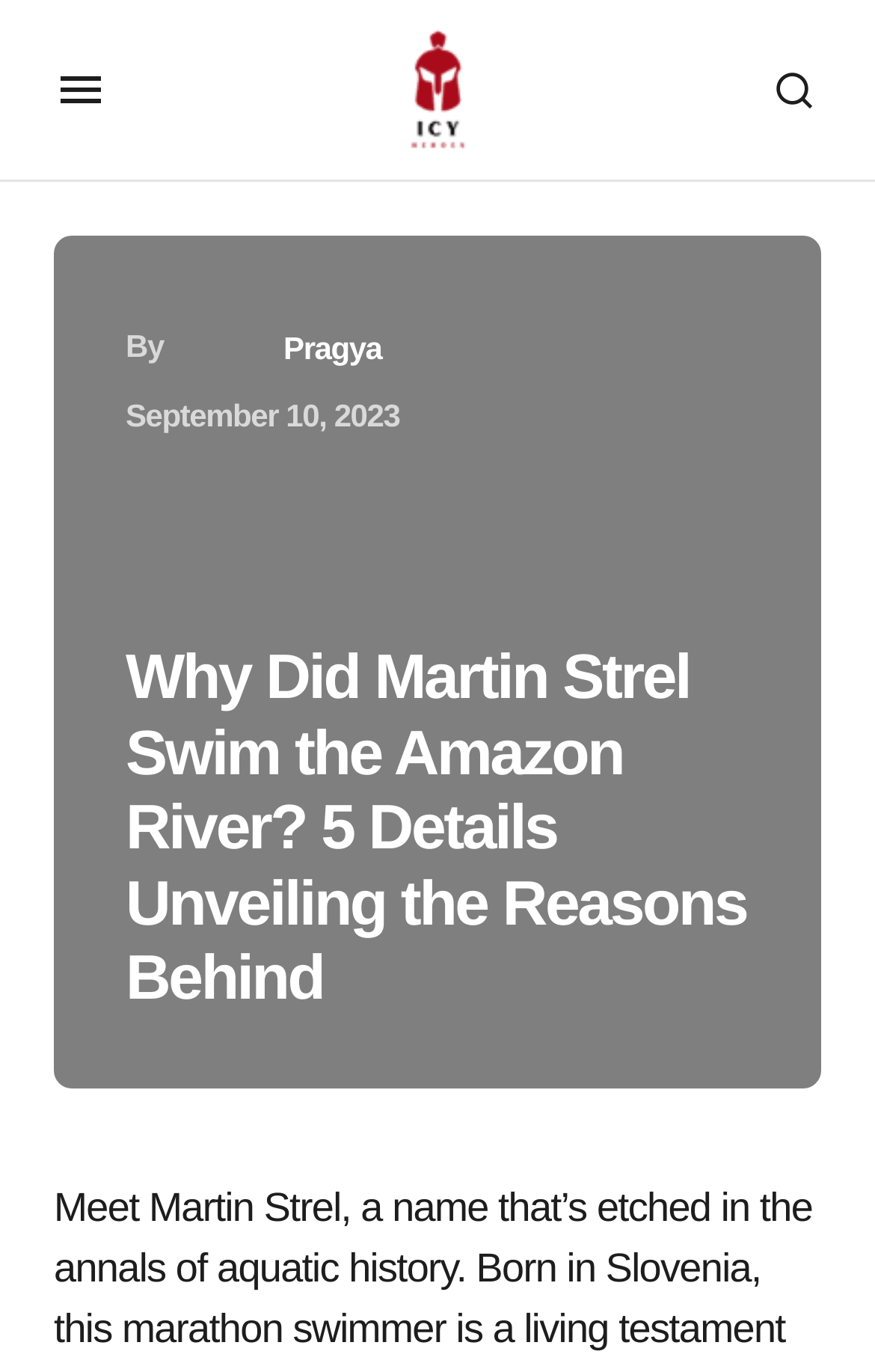Utilize the details in the image to thoroughly answer the following question: What is the subject of the main image?

I found the subject of the main image by looking at the image element with the description 'Why Did Martin Strel Swim the Amazon River' which is located below the main heading.